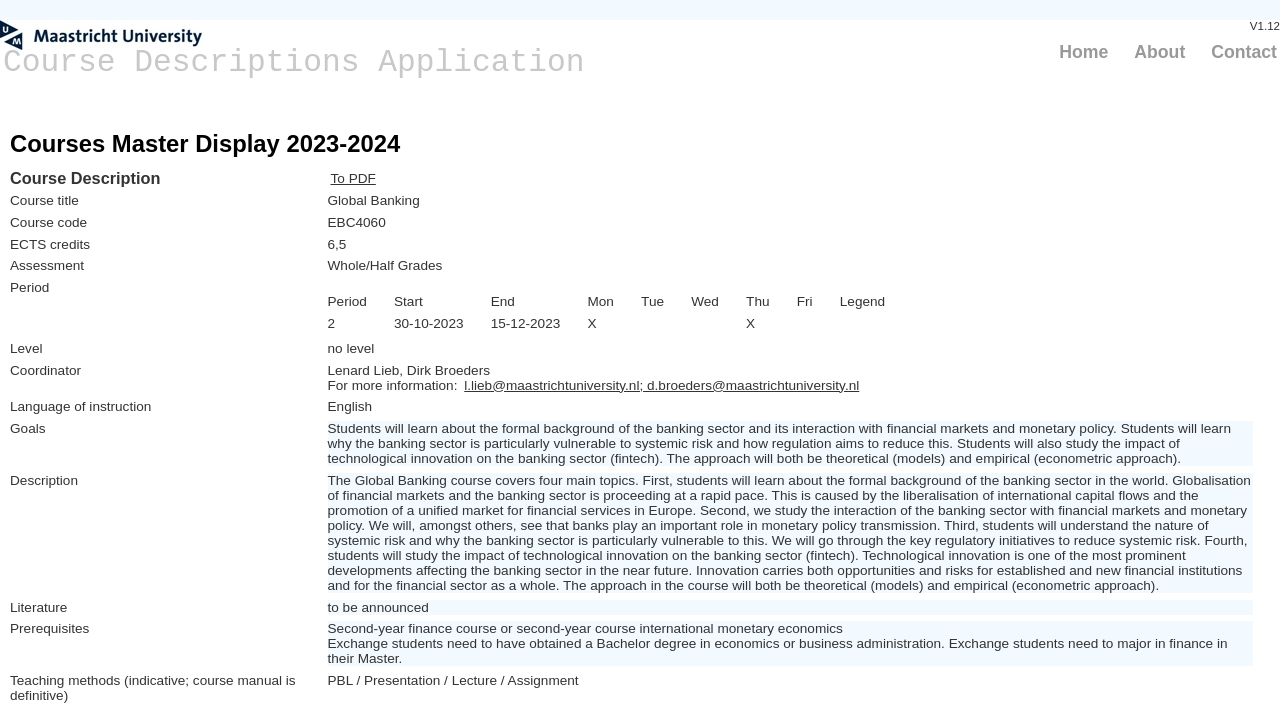How many rows are there in the course description table? Analyze the screenshot and reply with just one word or a short phrase.

13